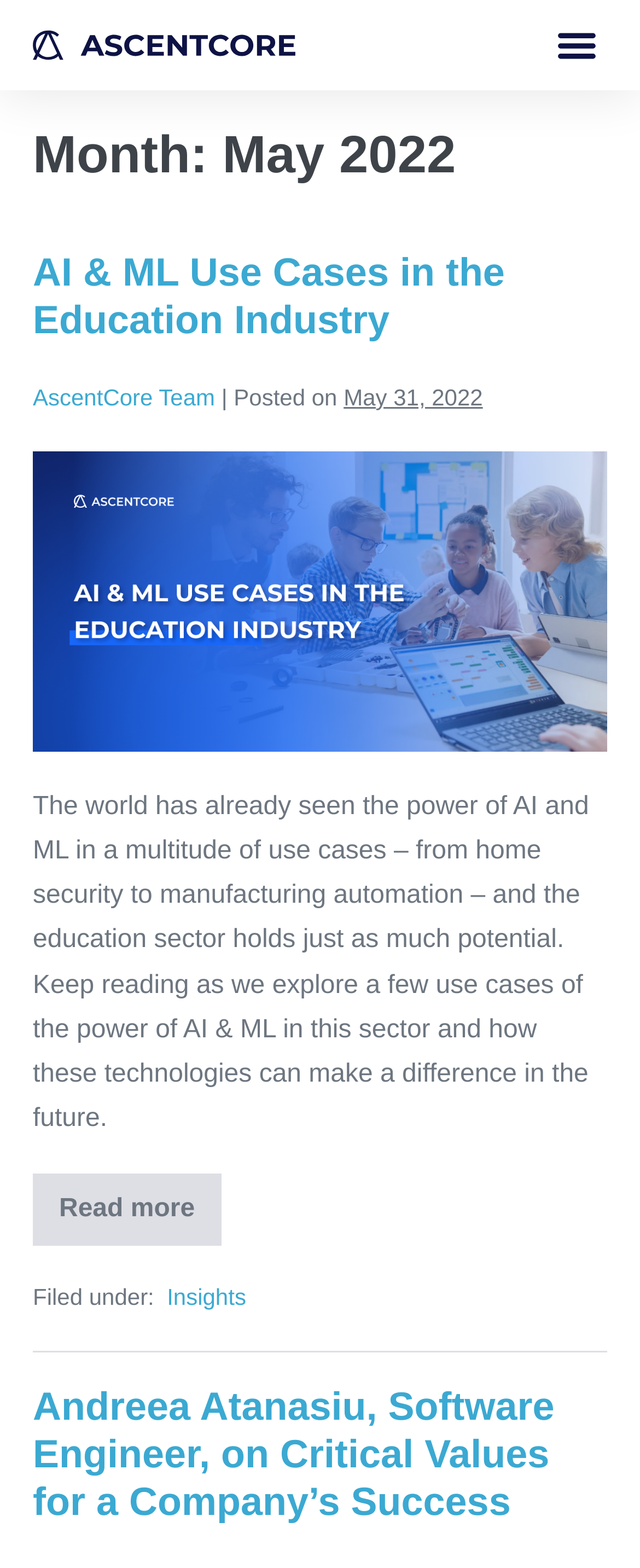What is the category of the article?
Look at the screenshot and respond with a single word or phrase.

Insights